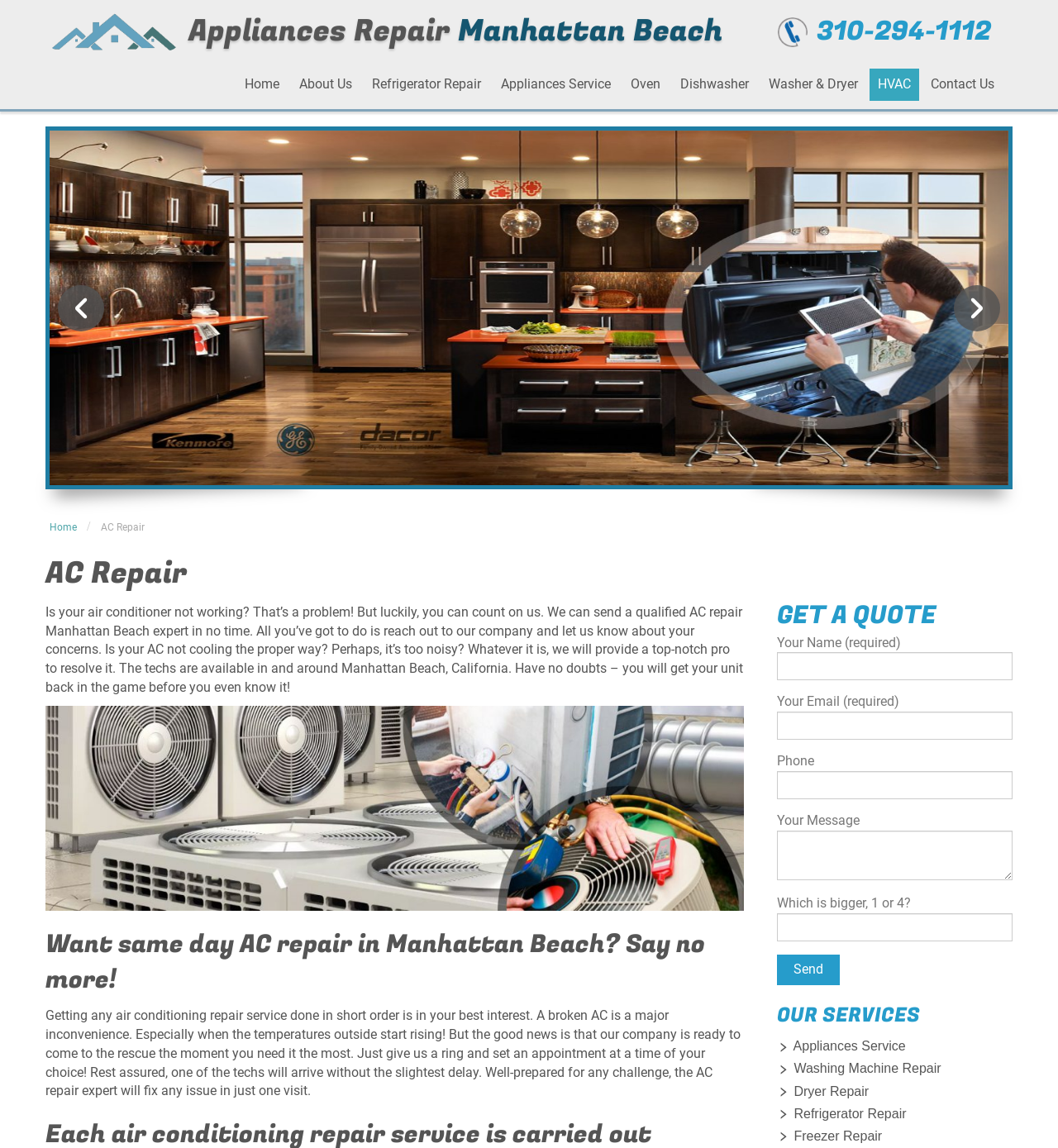What is the benefit of getting same-day AC repair?
Look at the image and respond with a one-word or short-phrase answer.

Avoid inconvenience